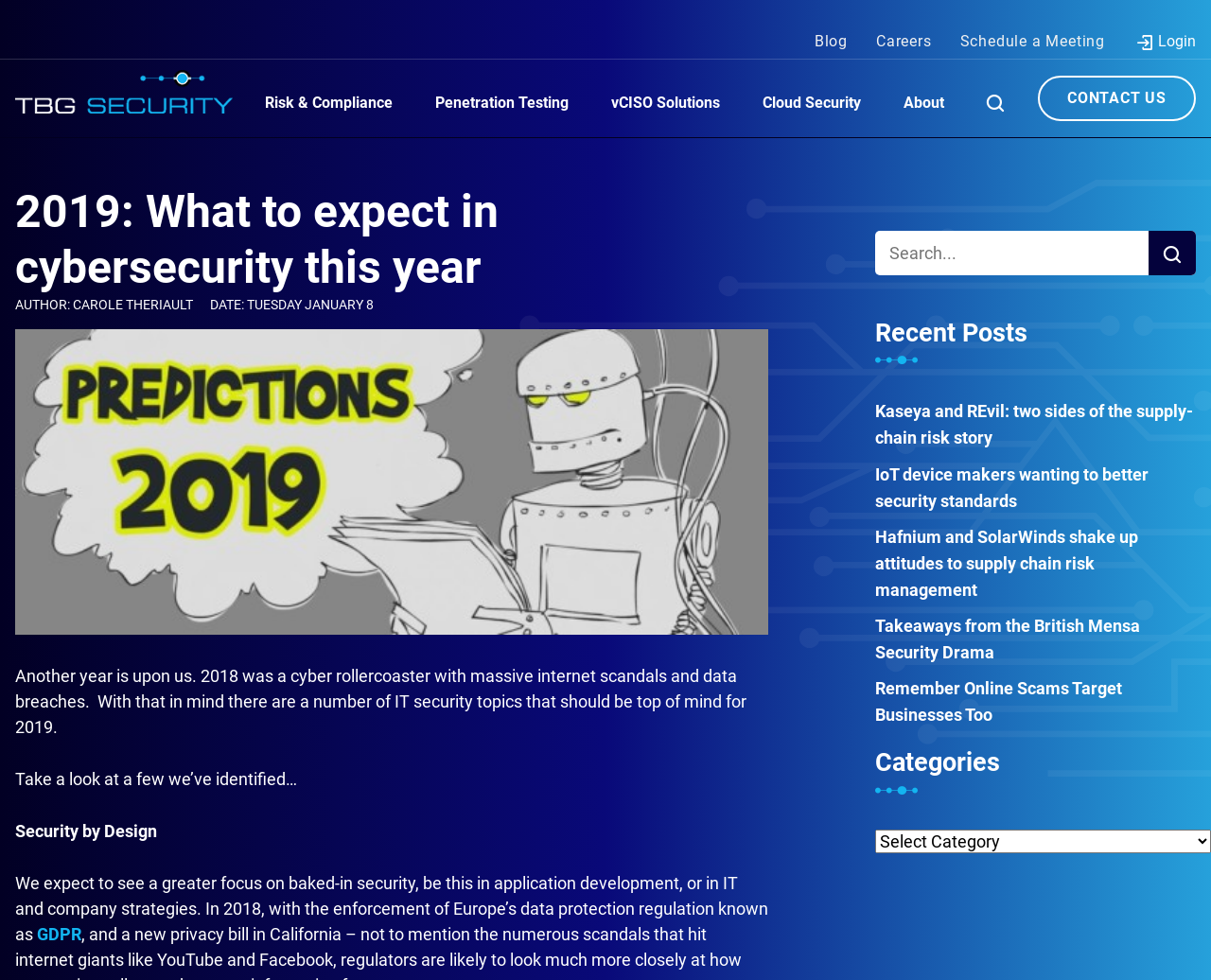Locate the bounding box coordinates of the clickable region to complete the following instruction: "Read more about Amanda the Adventurer."

None